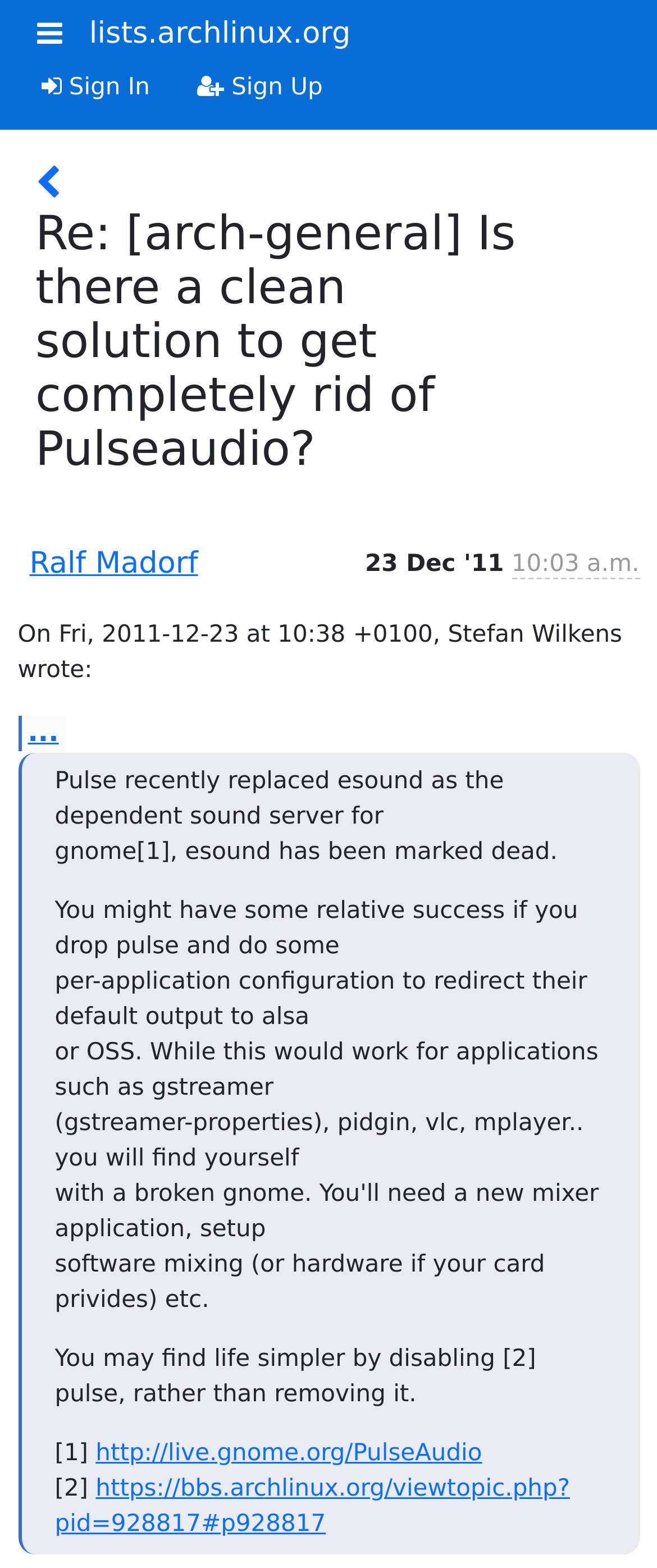Please identify the bounding box coordinates of the clickable area that will allow you to execute the instruction: "Sign up".

[0.264, 0.037, 0.527, 0.075]